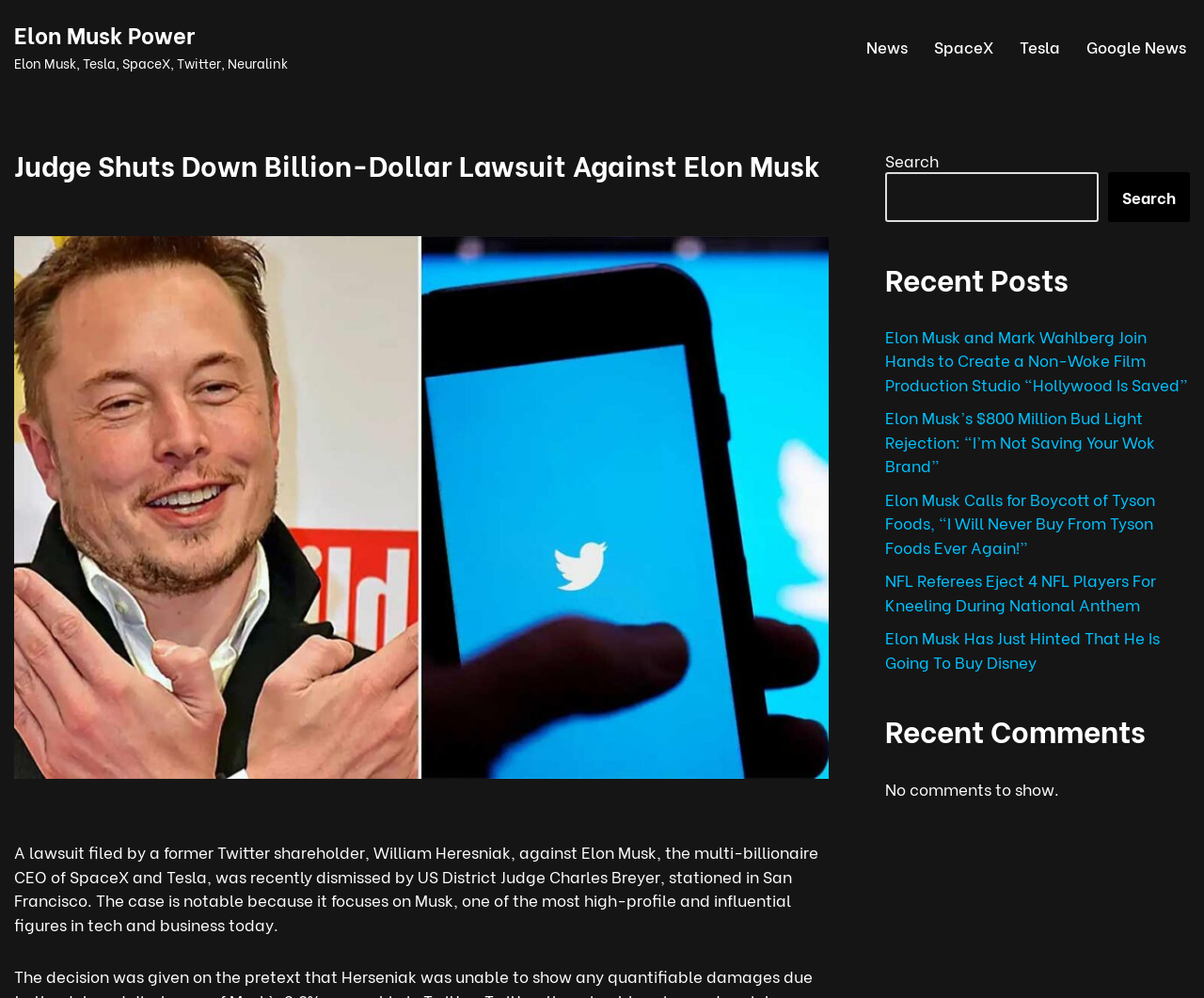Respond with a single word or phrase for the following question: 
What is the topic of the lawsuit mentioned in the article?

Elon Musk